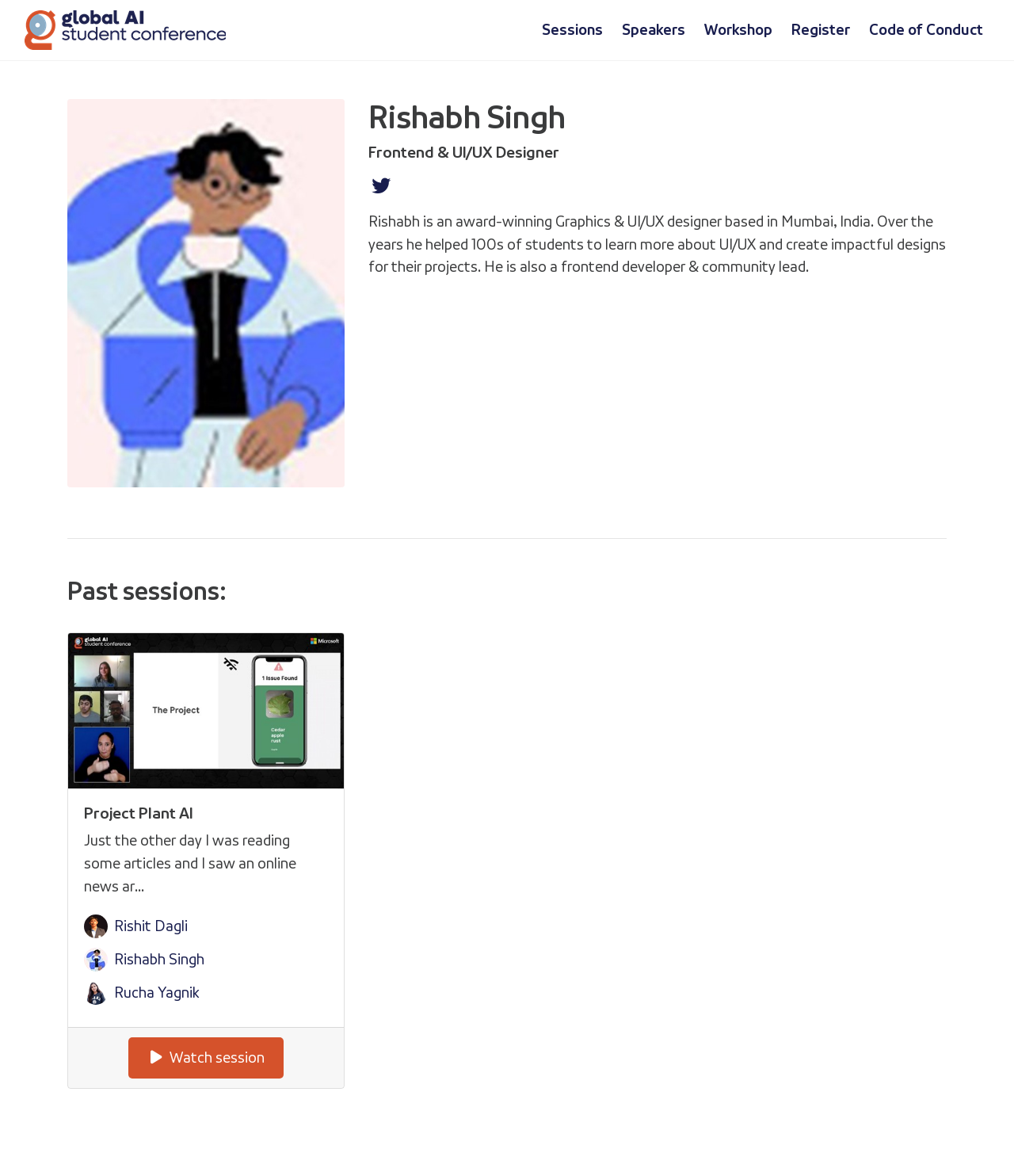Determine the bounding box coordinates of the clickable region to execute the instruction: "View speaker profile". The coordinates should be four float numbers between 0 and 1, denoted as [left, top, right, bottom].

[0.112, 0.81, 0.202, 0.822]